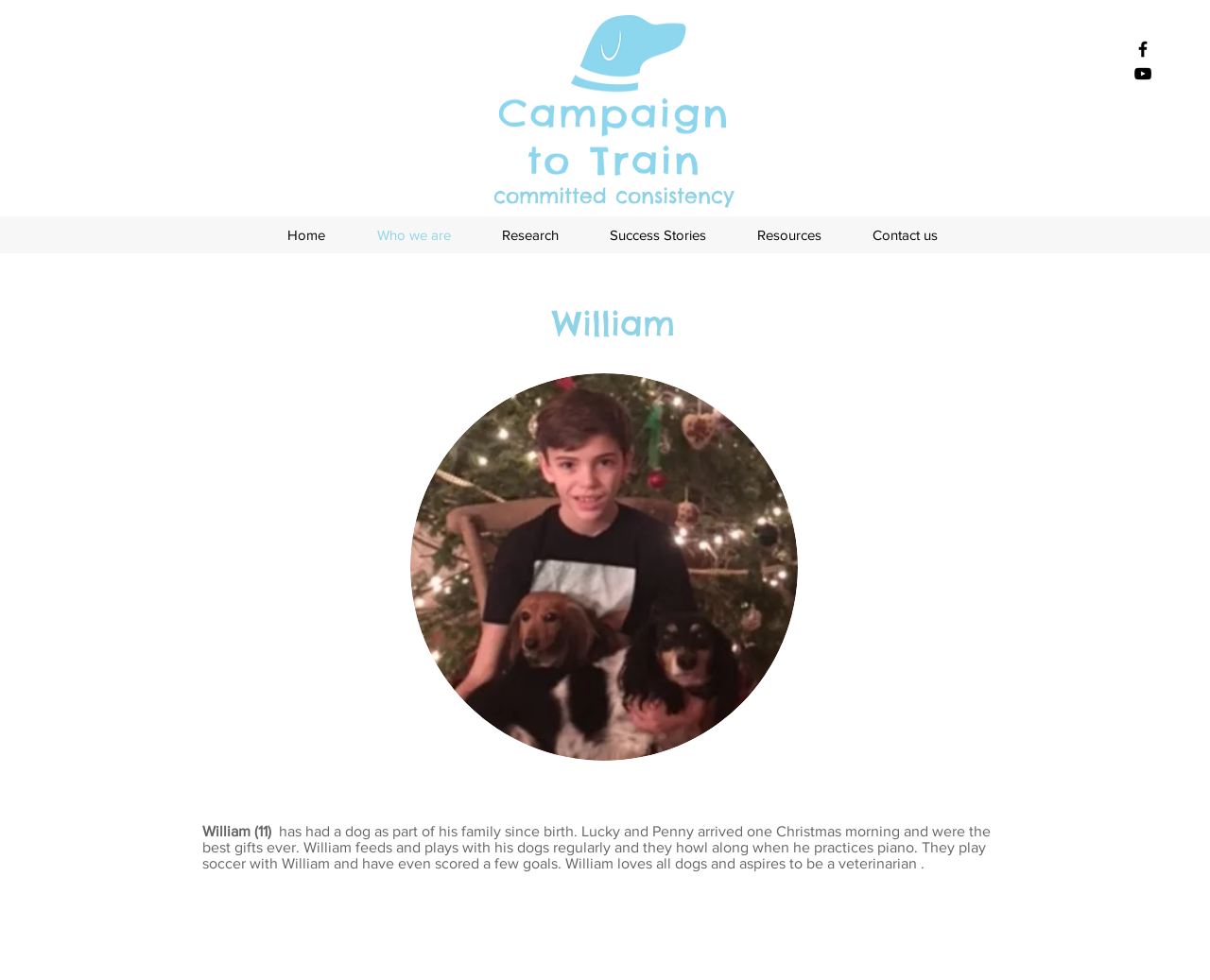Please identify the coordinates of the bounding box for the clickable region that will accomplish this instruction: "Open Resources page".

[0.605, 0.225, 0.7, 0.255]